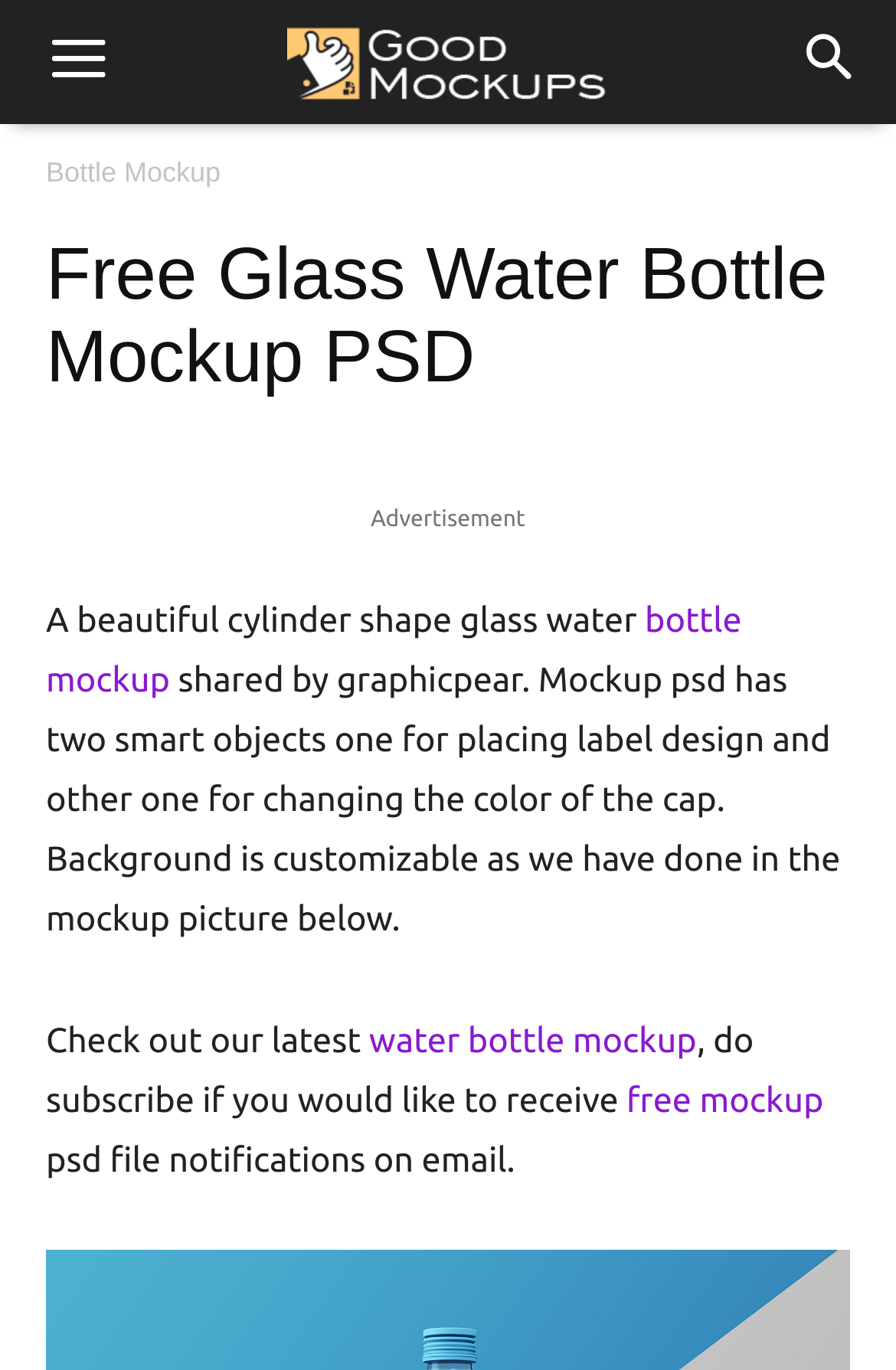Answer with a single word or phrase: 
What is customizable in the mockup?

Background